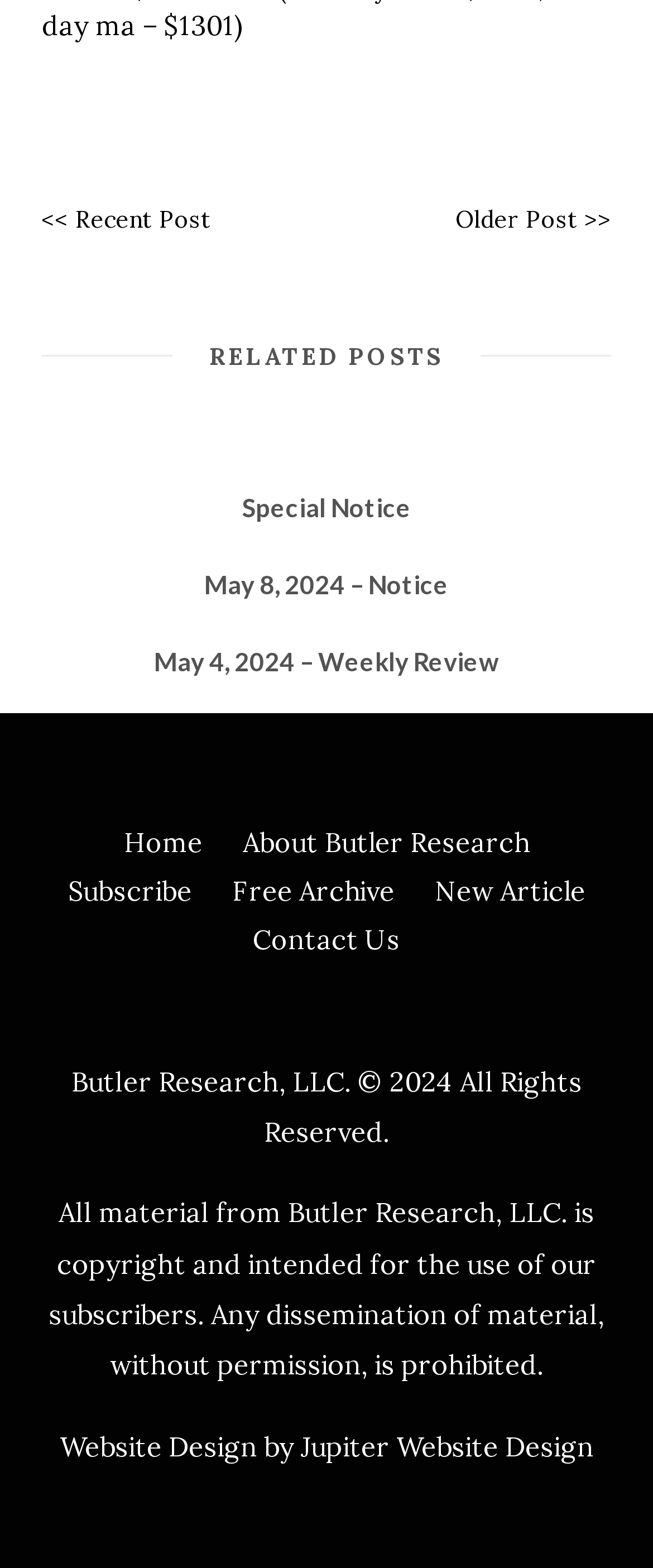Determine the coordinates of the bounding box for the clickable area needed to execute this instruction: "go to home page".

[0.19, 0.527, 0.31, 0.548]